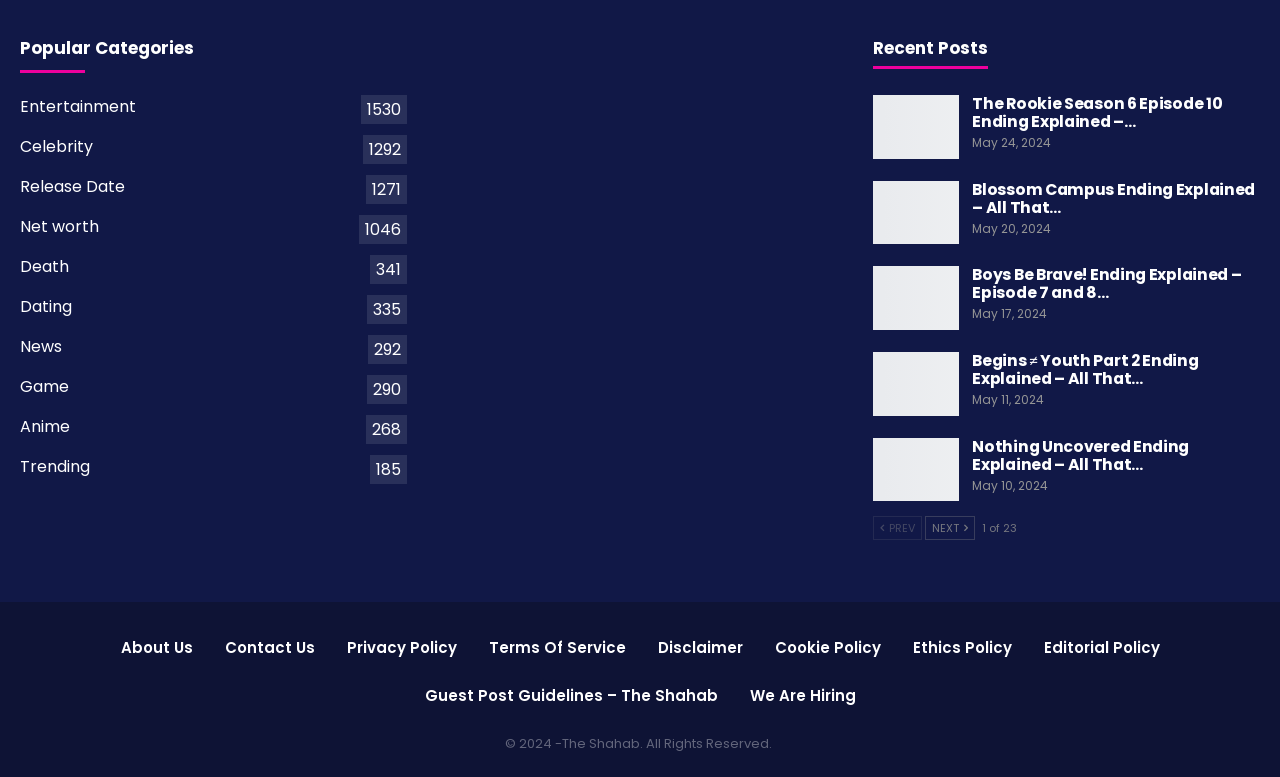Provide the bounding box coordinates of the HTML element described by the text: "Trending185".

[0.016, 0.586, 0.07, 0.615]